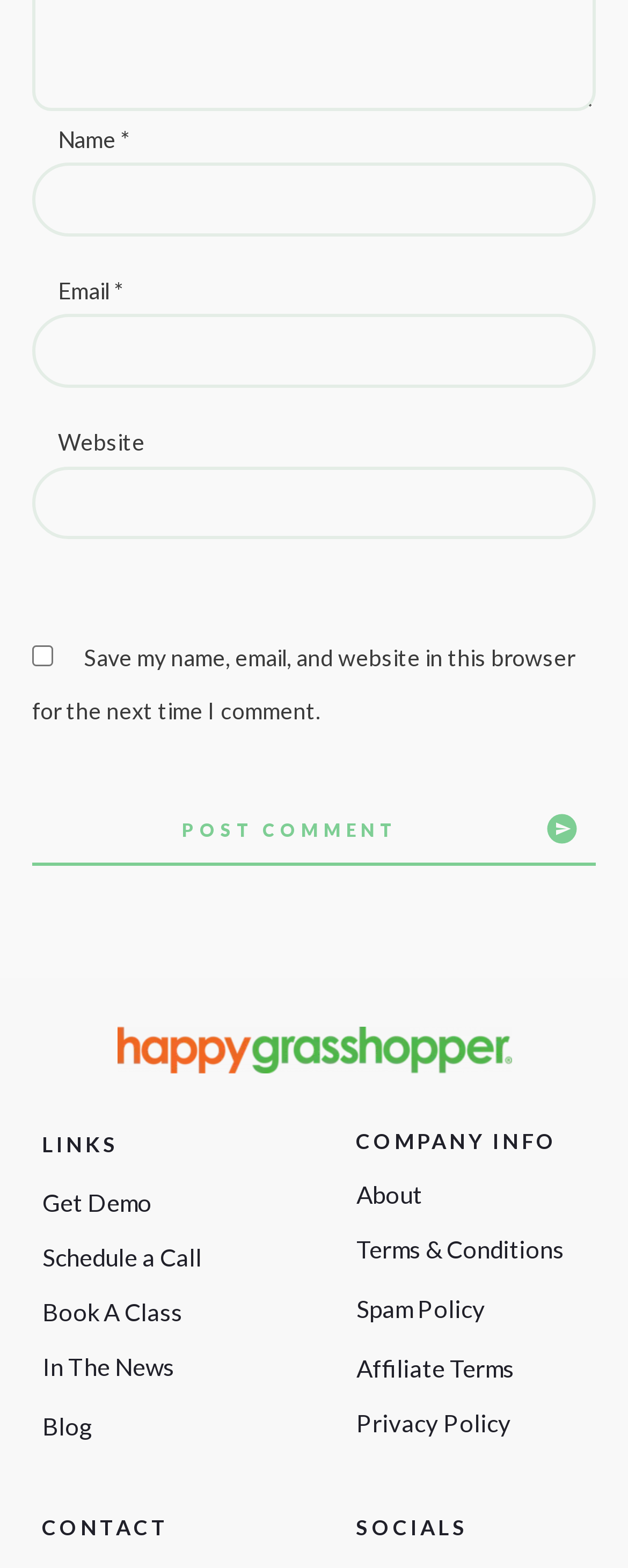Provide a short answer to the following question with just one word or phrase: What is the purpose of the 'Name' and 'Email' fields?

Comment form